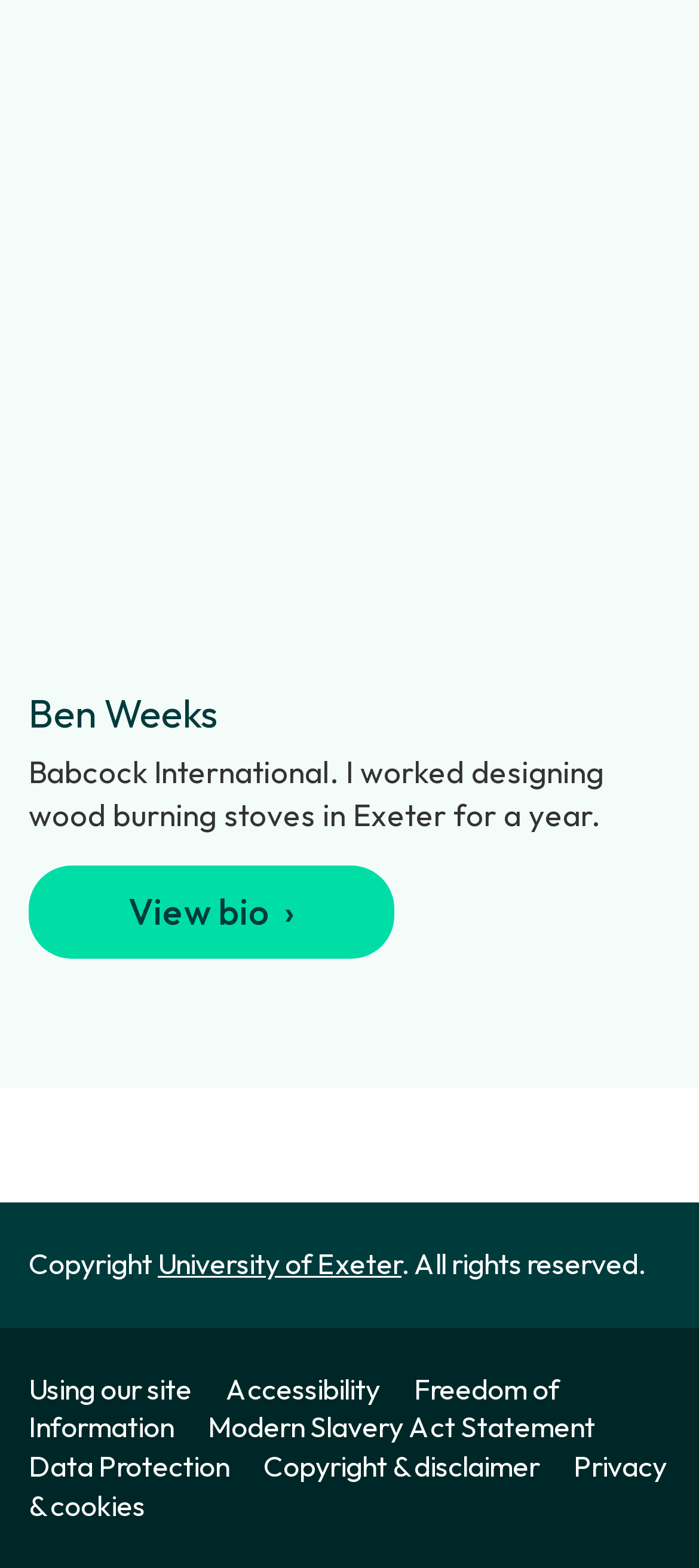Identify the bounding box coordinates of the region I need to click to complete this instruction: "Change language to Welsh".

None